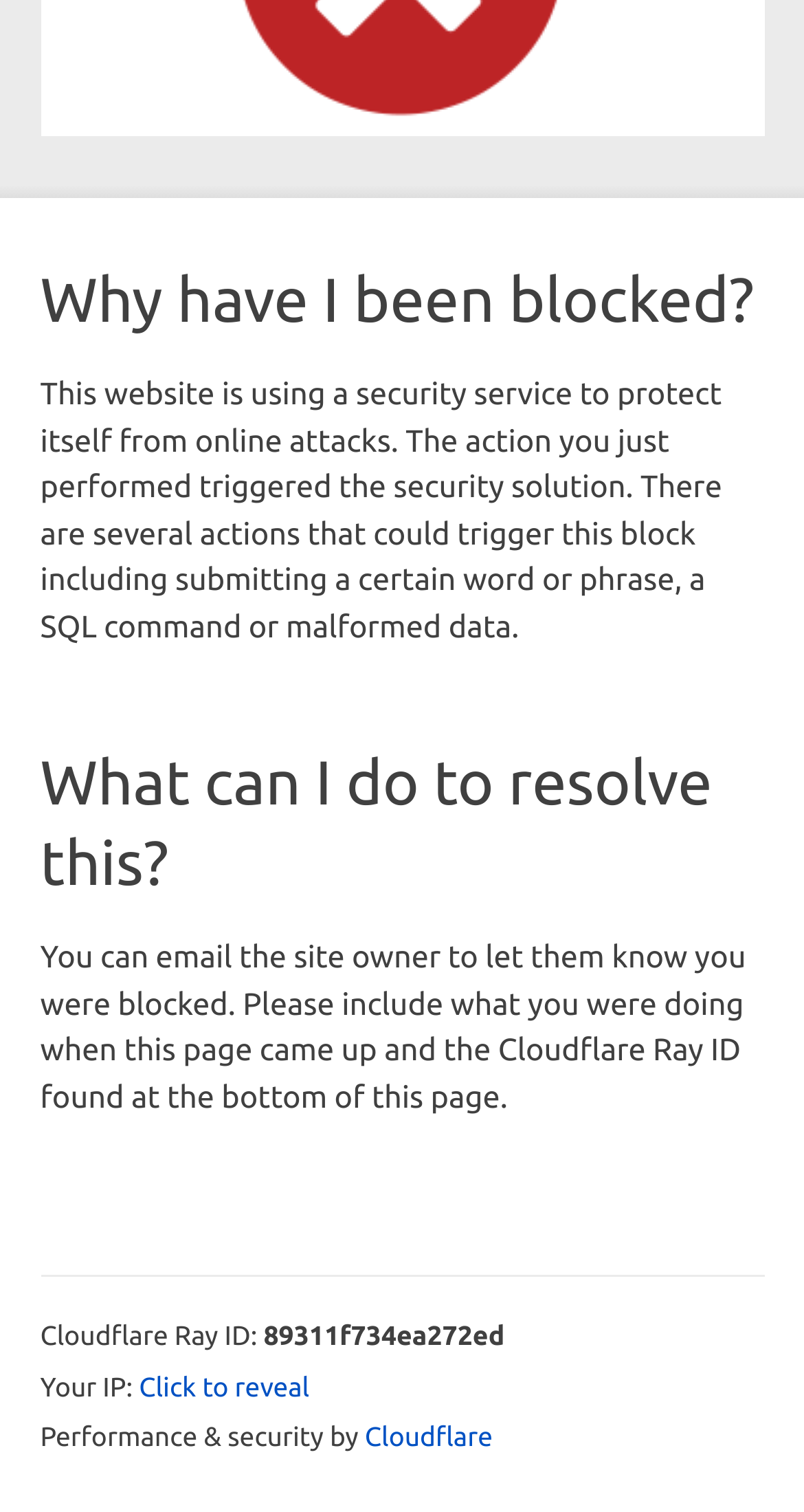Predict the bounding box coordinates of the UI element that matches this description: "Cloudflare". The coordinates should be in the format [left, top, right, bottom] with each value between 0 and 1.

[0.454, 0.942, 0.613, 0.961]